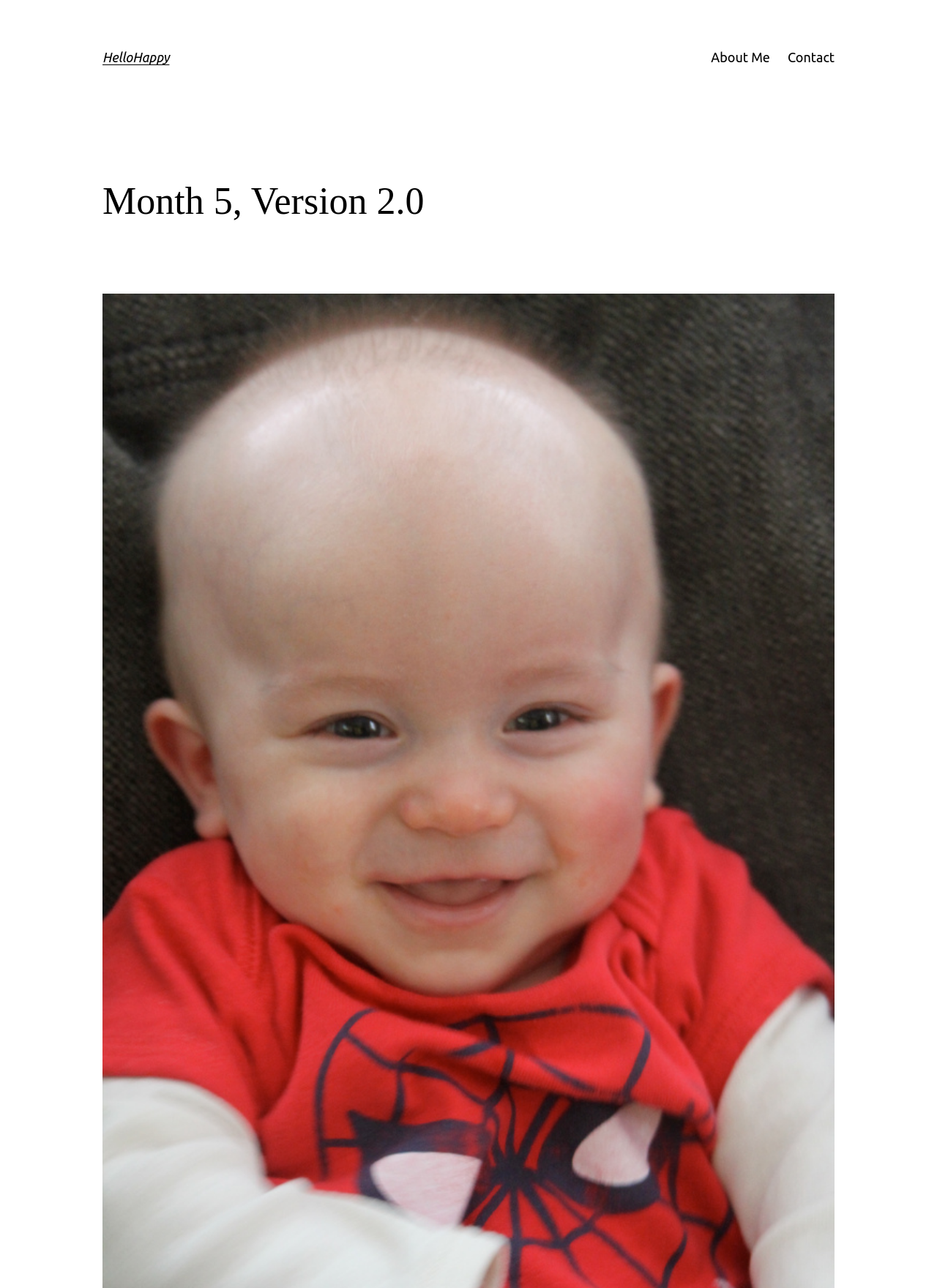Using the description "About Me", predict the bounding box of the relevant HTML element.

[0.759, 0.036, 0.822, 0.053]